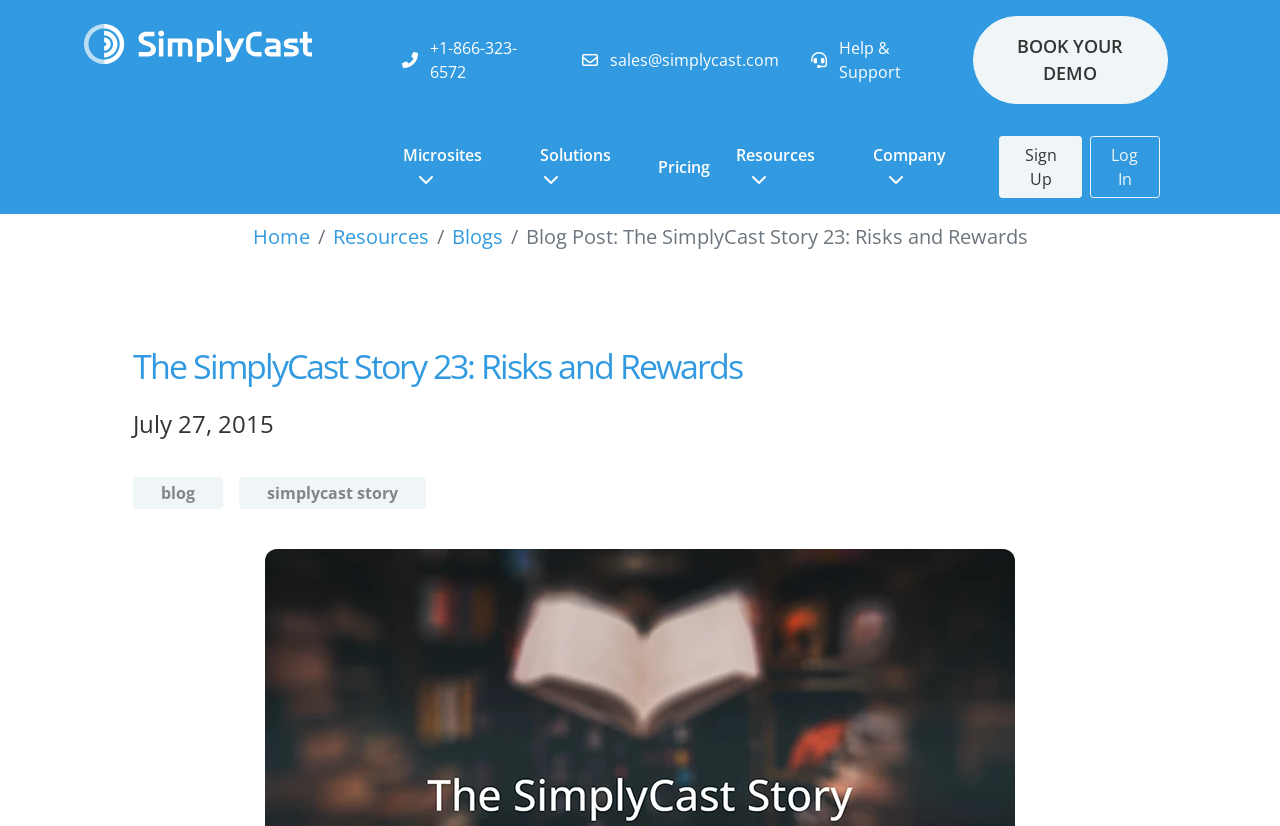What is the date of the blog post? Please answer the question using a single word or phrase based on the image.

July 27, 2015